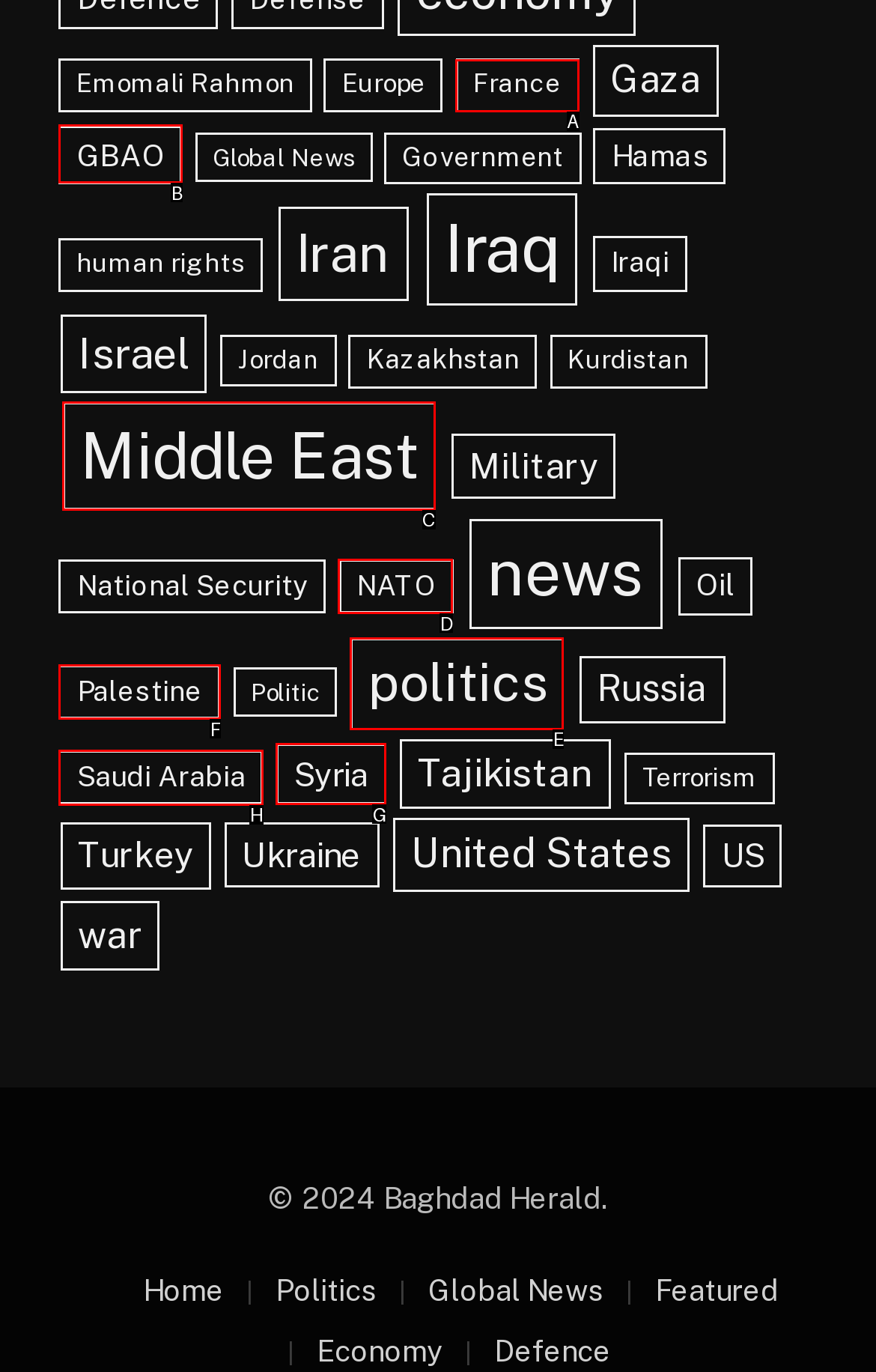For the instruction: View the article 'Taking it to the streets – mainstreaming research', determine the appropriate UI element to click from the given options. Respond with the letter corresponding to the correct choice.

None